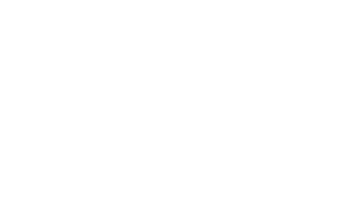What type of readers is the design likely to attract?
Using the information from the image, answer the question thoroughly.

The design is likely designed to attract readers who are interested in optimizing their email marketing tactics, which suggests that the target audience is likely email marketers or individuals responsible for email marketing campaigns.